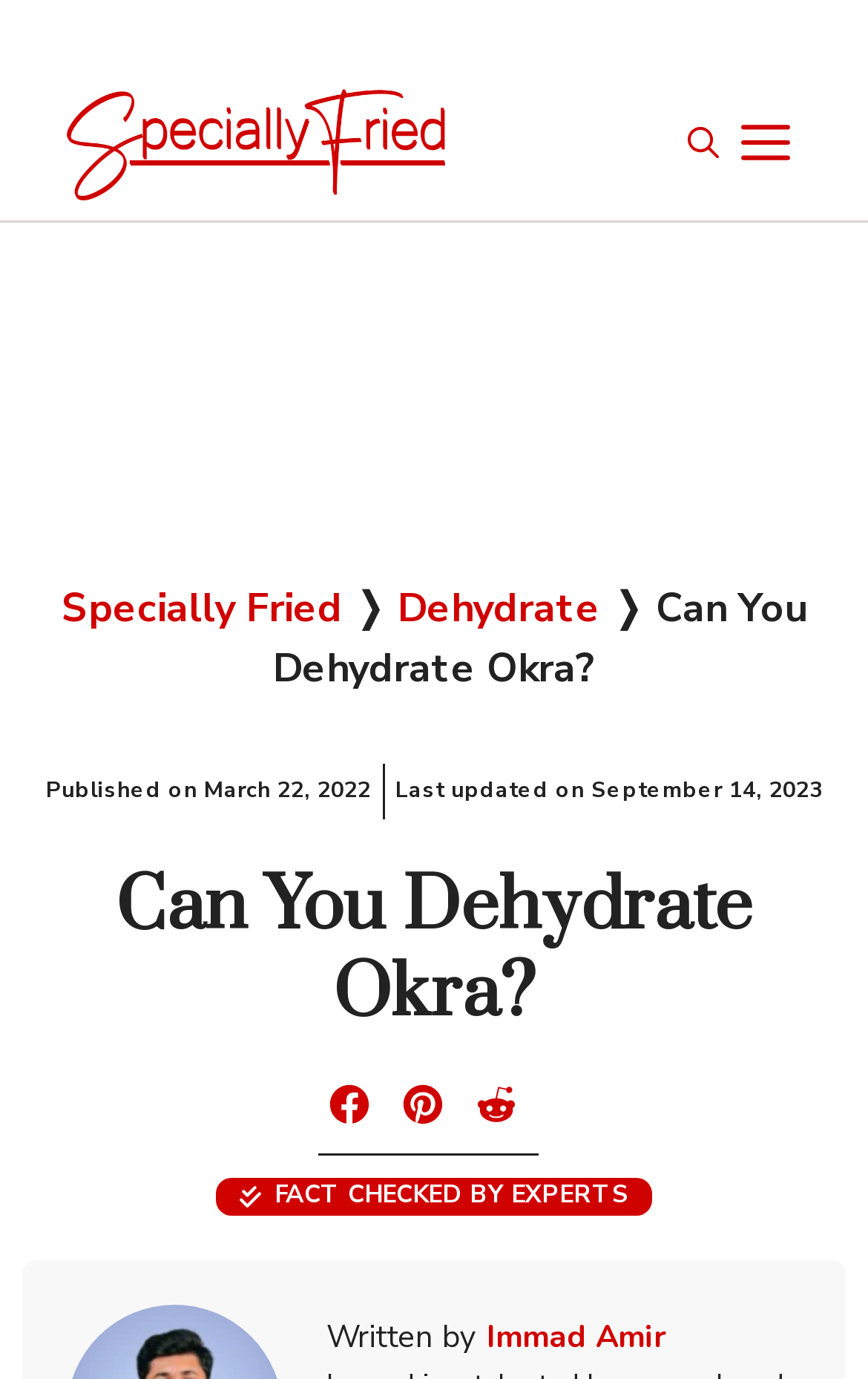Examine the image and give a thorough answer to the following question:
When was the article last updated?

The last updated date can be found in the section below the published date, which is specified as 'Last updated on September 14, 2023'.